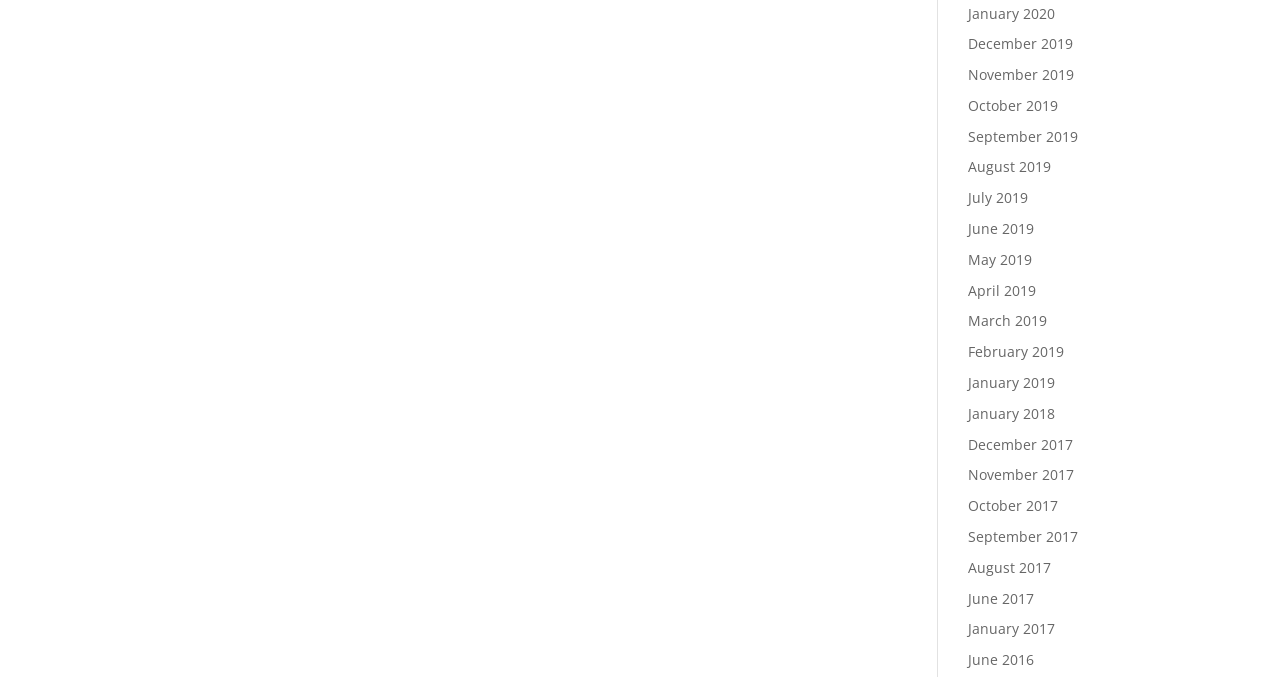Pinpoint the bounding box coordinates of the clickable area necessary to execute the following instruction: "view January 2020". The coordinates should be given as four float numbers between 0 and 1, namely [left, top, right, bottom].

[0.756, 0.005, 0.824, 0.033]